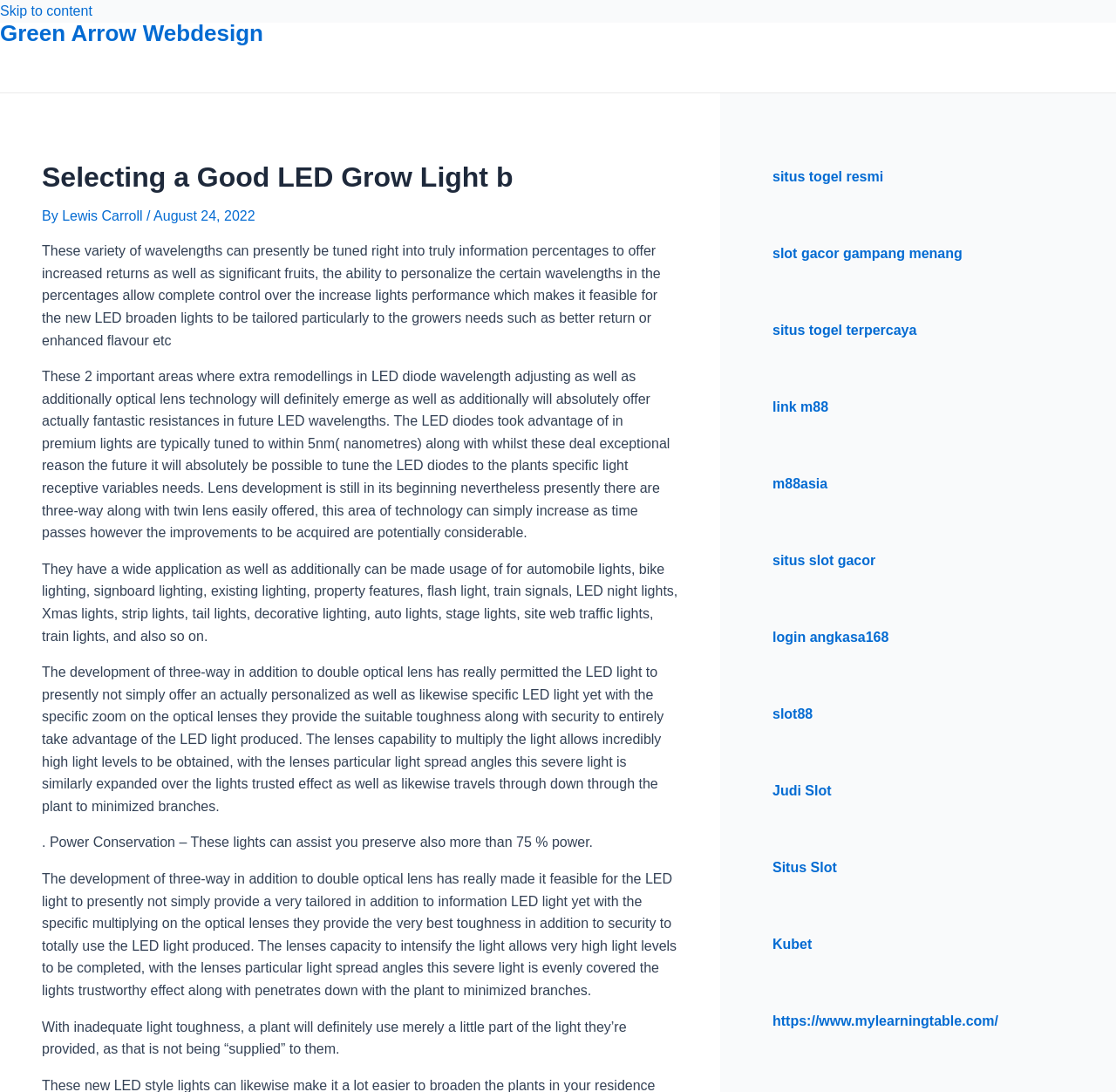Please mark the clickable region by giving the bounding box coordinates needed to complete this instruction: "Explore 'https://www.mylearningtable.com/'".

[0.692, 0.928, 0.895, 0.941]